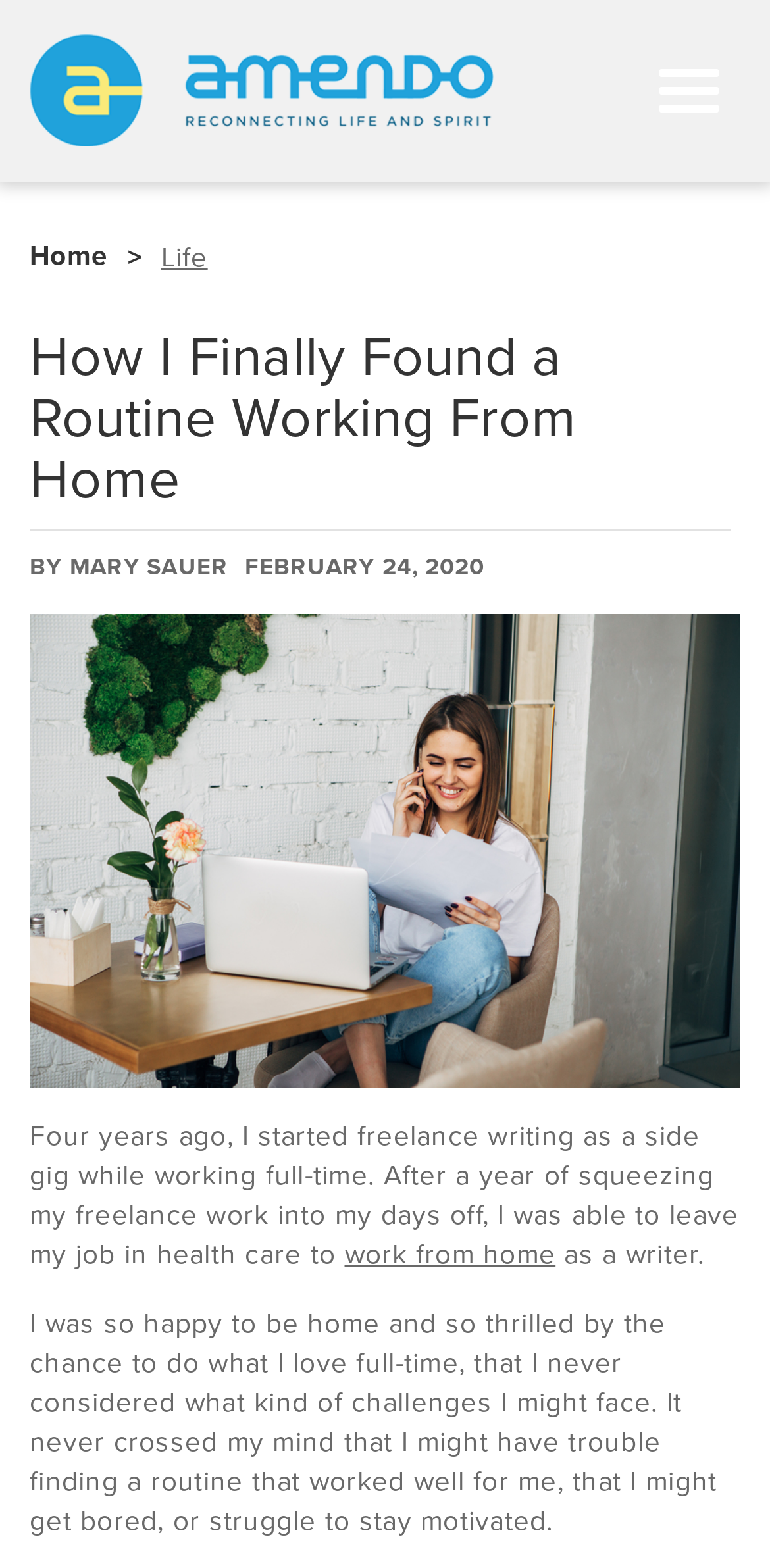From the image, can you give a detailed response to the question below:
What is the topic of the article?

The topic of the article can be inferred from the text 'How I Finally Found a Routine Working From Home' which is the main heading of the article, and also from the link 'work from home' in the article body.